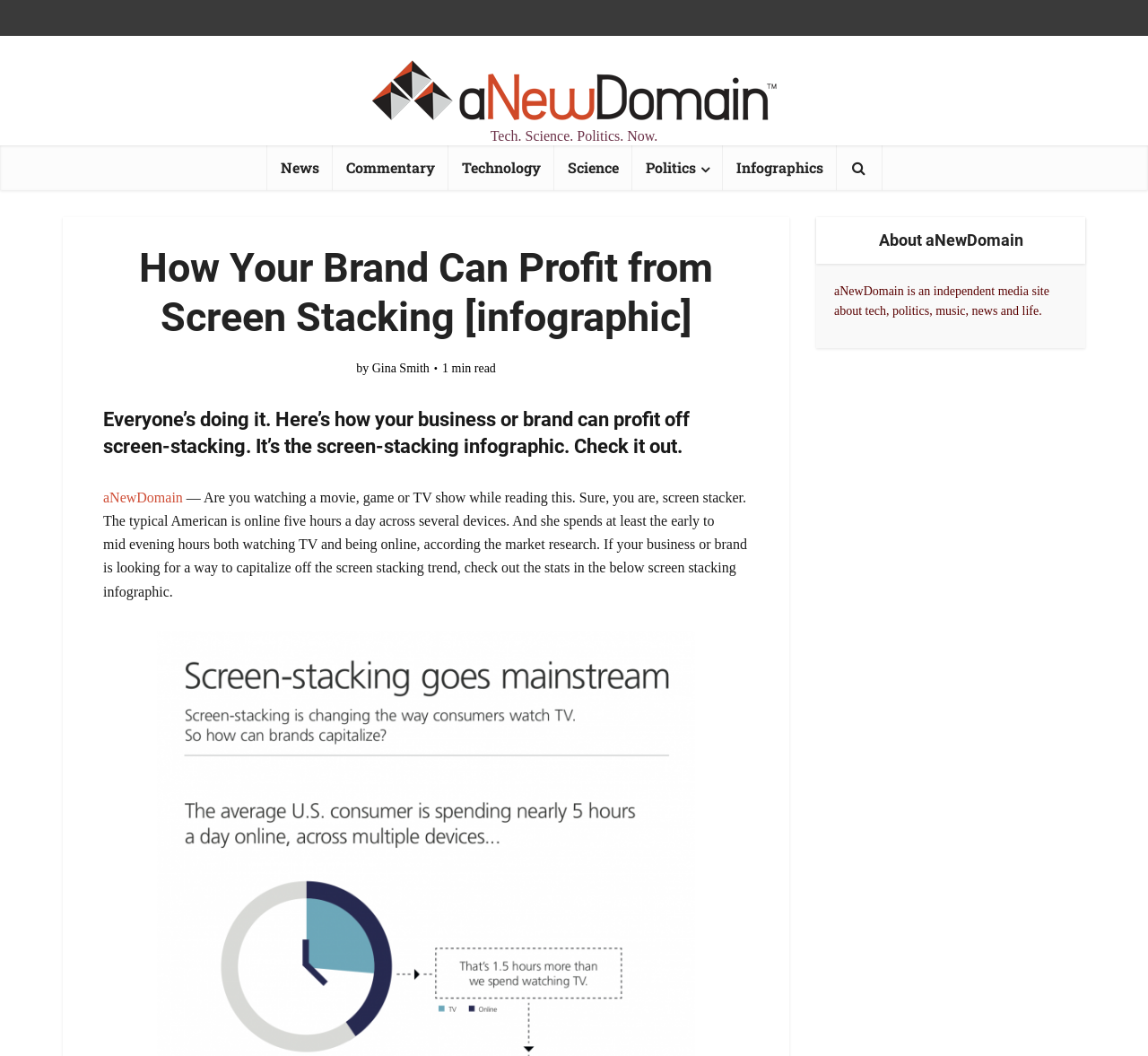Please provide the bounding box coordinates for the UI element as described: "Gina Smith". The coordinates must be four floats between 0 and 1, represented as [left, top, right, bottom].

[0.324, 0.341, 0.374, 0.357]